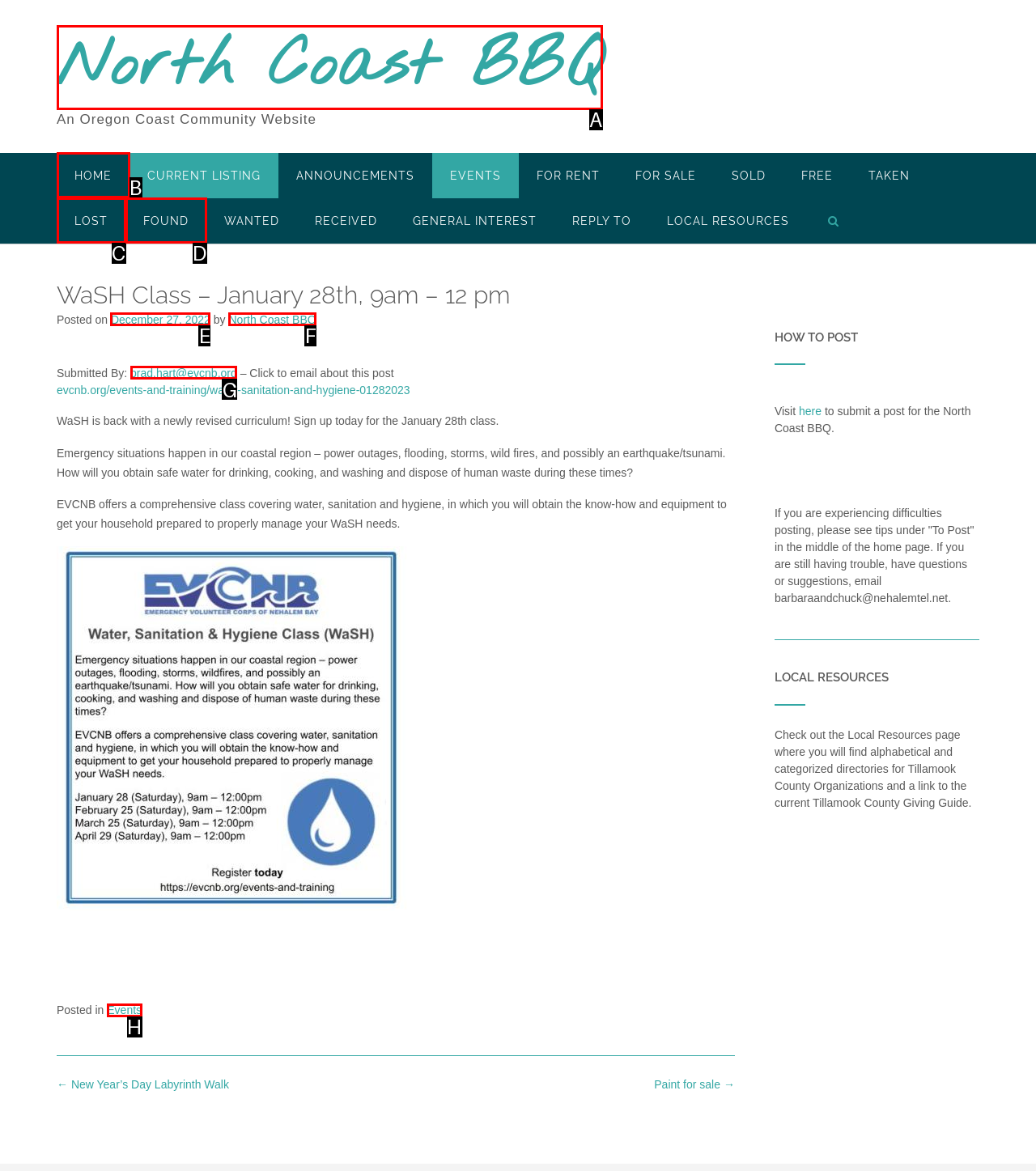Select the HTML element that corresponds to the description: Our privacy policy. Answer with the letter of the matching option directly from the choices given.

None